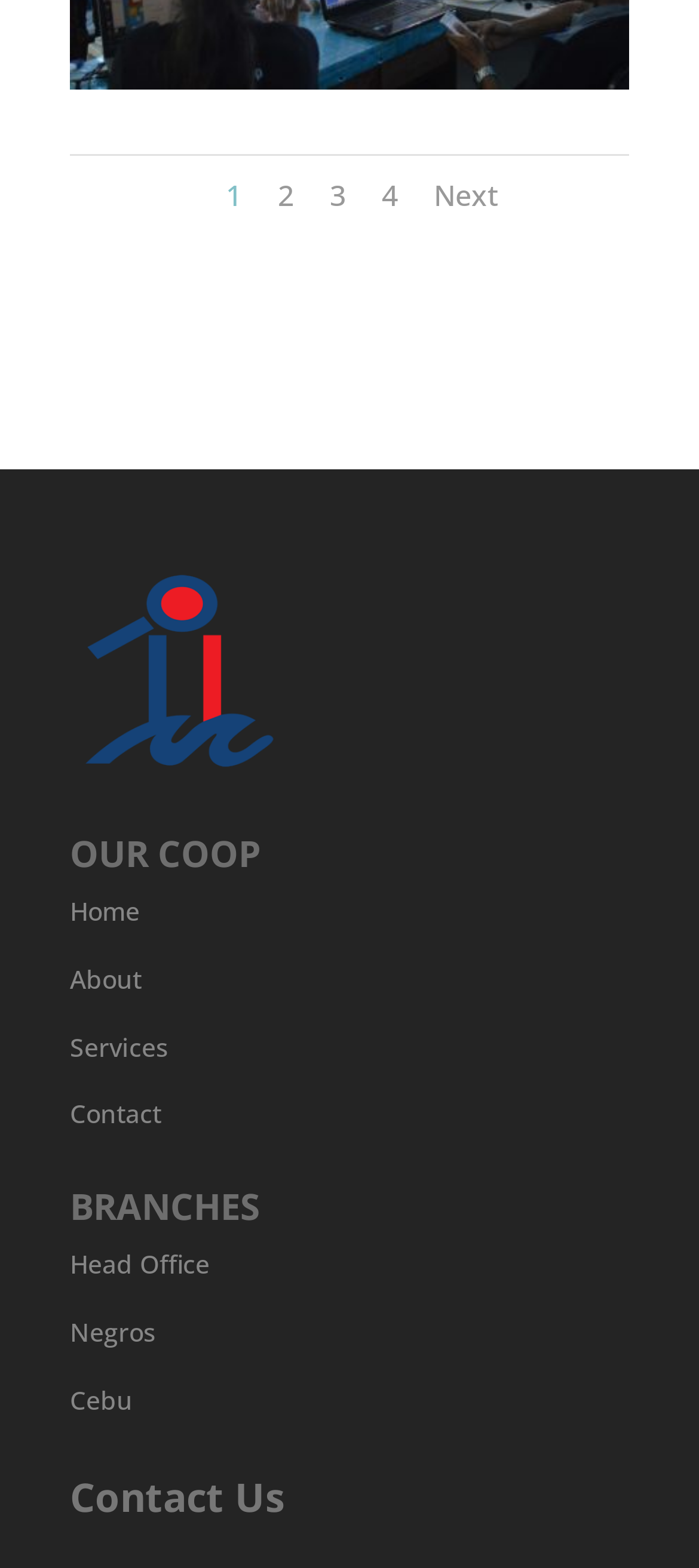What is the name of the coop?
Look at the screenshot and provide an in-depth answer.

I found the answer by looking at the heading element with the text 'OUR COOP' which is located at the top of the webpage.